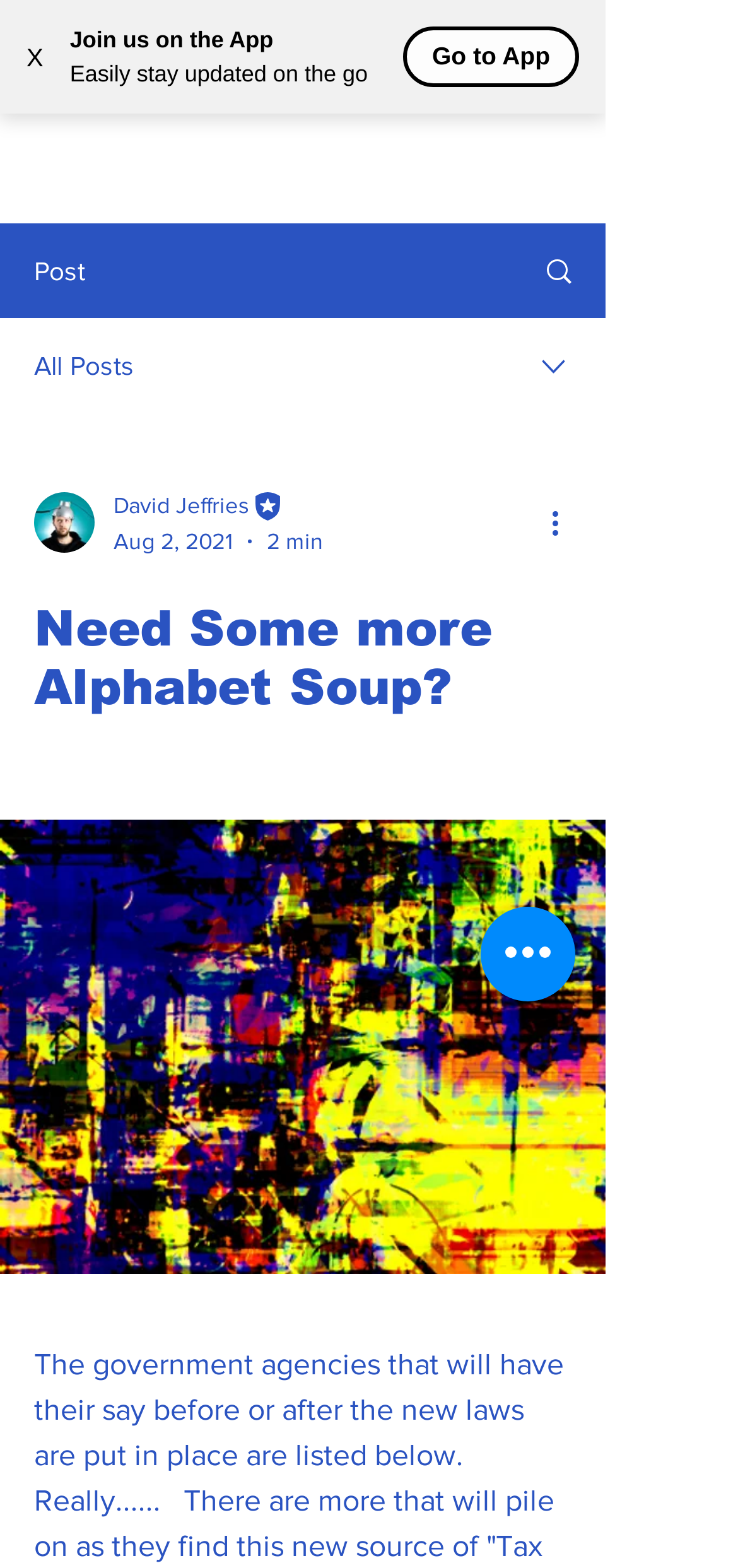Pinpoint the bounding box coordinates of the clickable area necessary to execute the following instruction: "Call the phone number". The coordinates should be given as four float numbers between 0 and 1, namely [left, top, right, bottom].

None